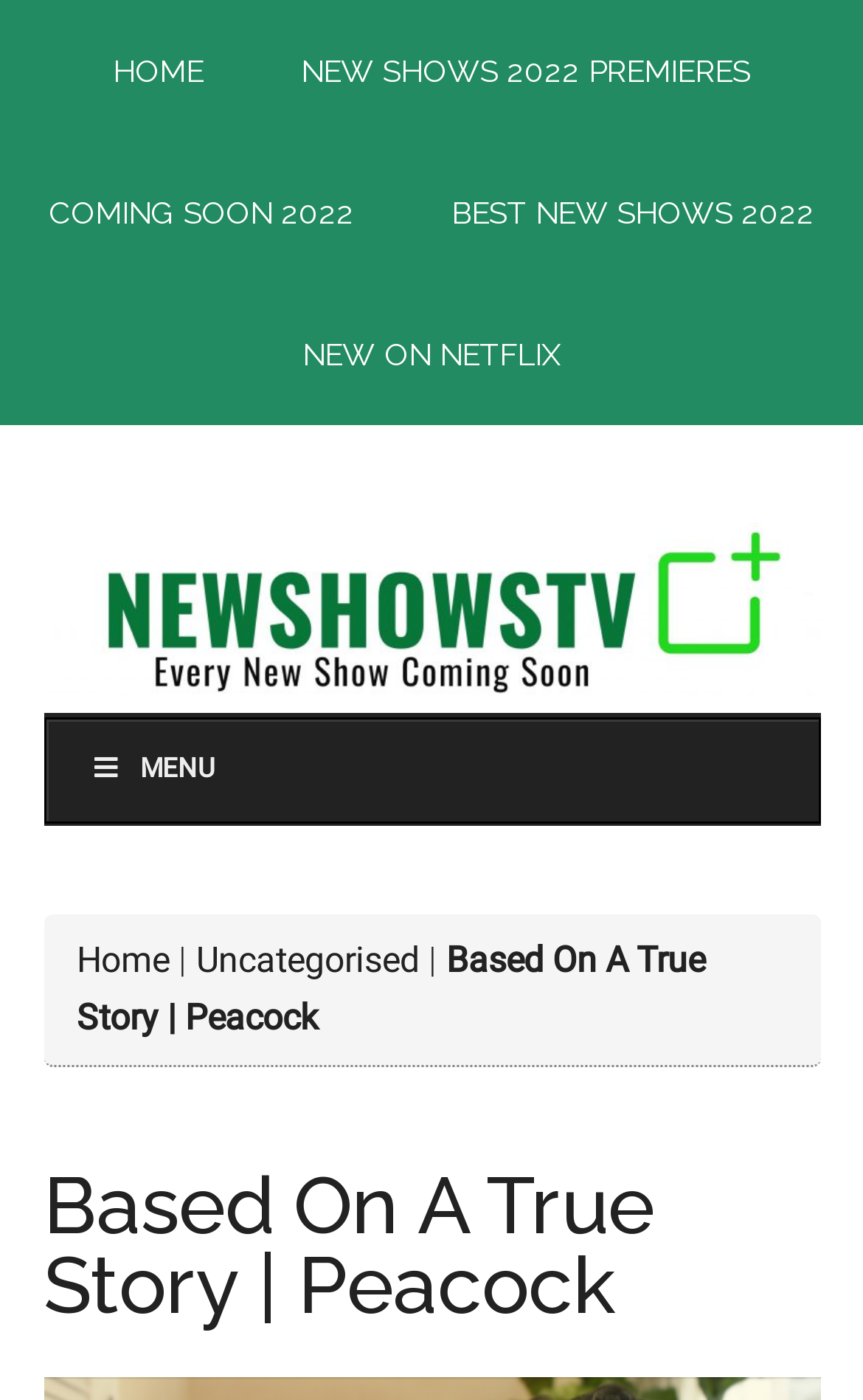Can you show the bounding box coordinates of the region to click on to complete the task described in the instruction: "go to home page"?

[0.079, 0.0, 0.287, 0.101]